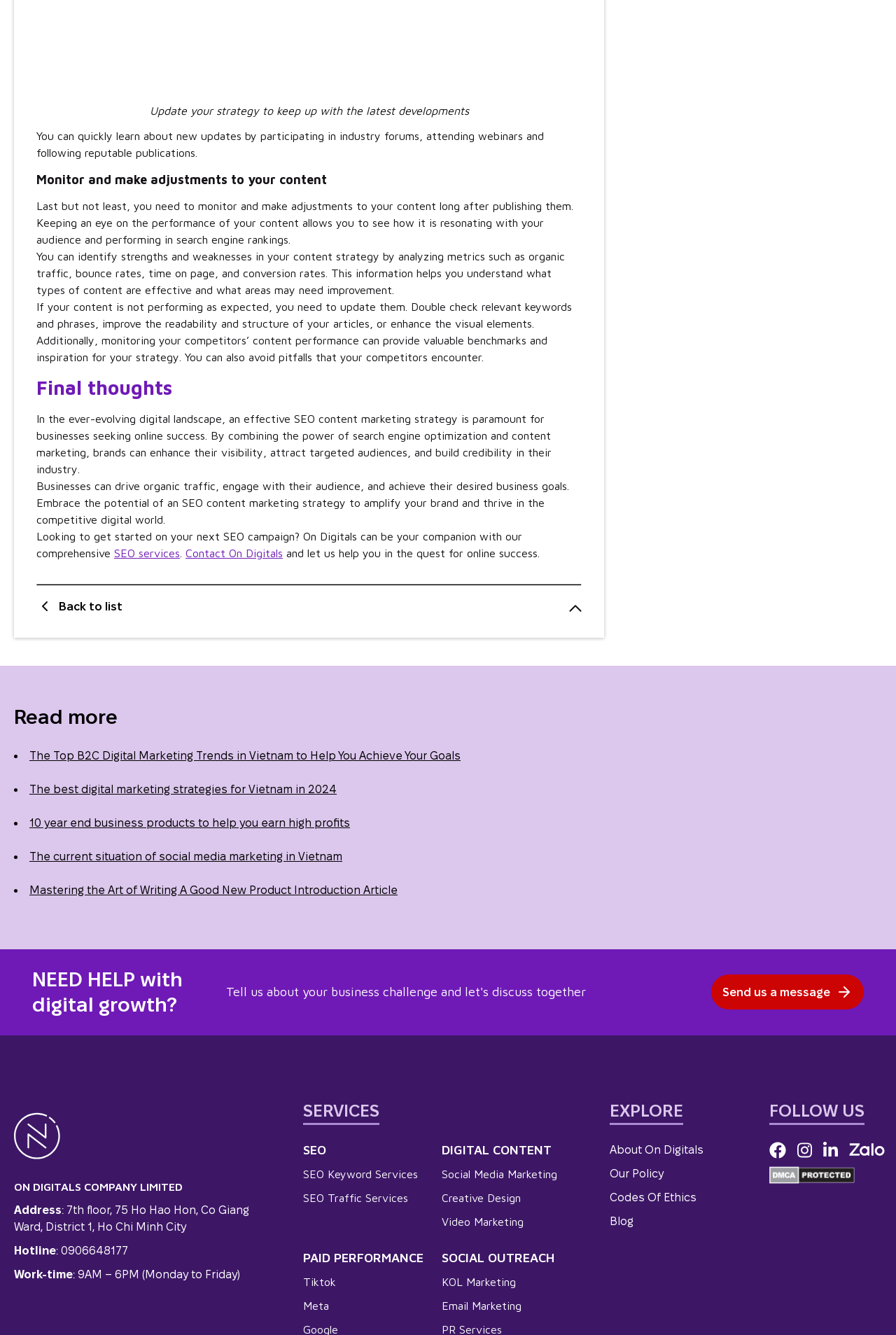Please determine the bounding box coordinates, formatted as (top-left x, top-left y, bottom-right x, bottom-right y), with all values as floating point numbers between 0 and 1. Identify the bounding box of the region described as: Our Policy

[0.681, 0.76, 0.741, 0.769]